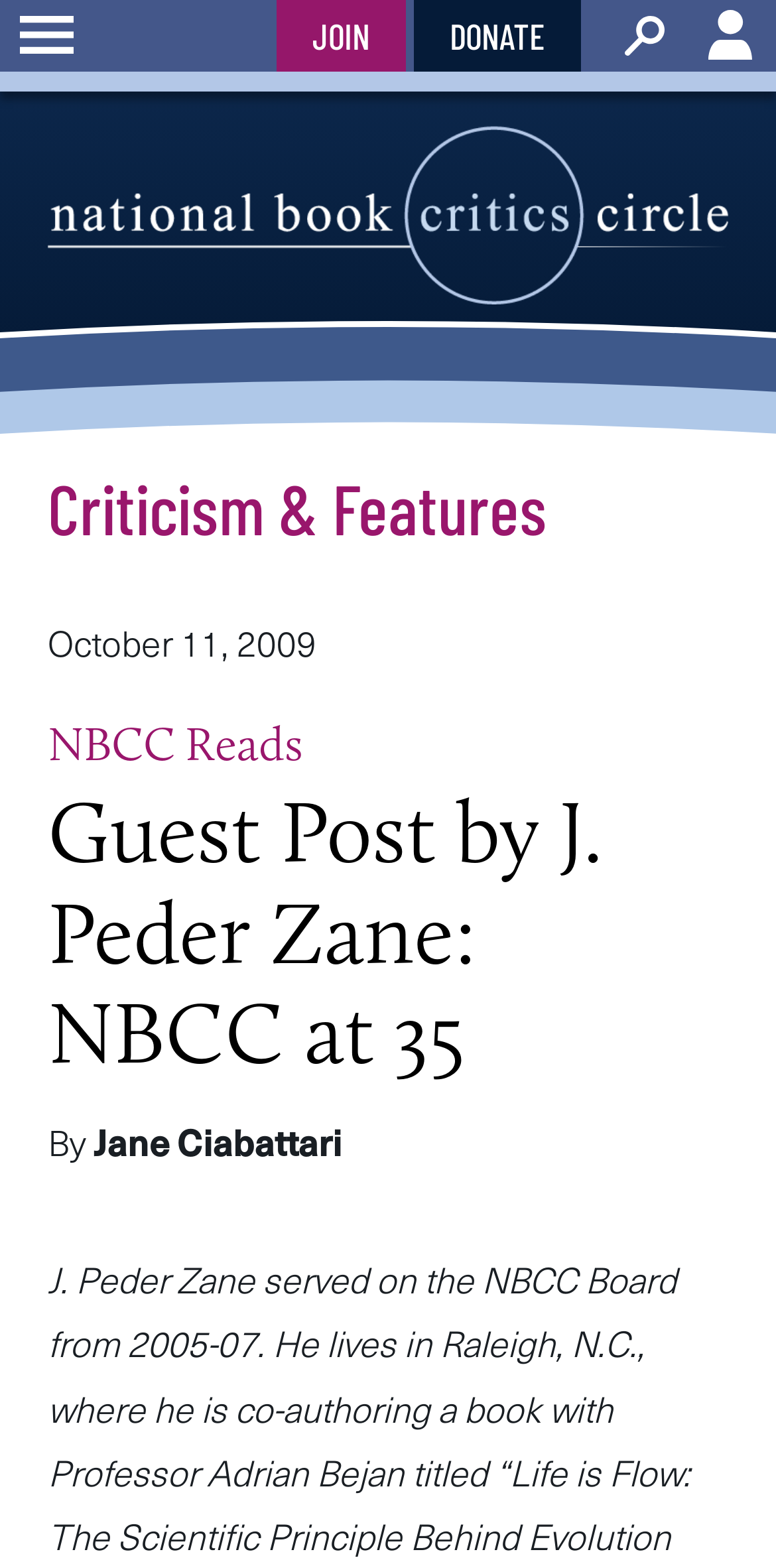What is the principal heading displayed on the webpage?

Guest Post by J. Peder Zane: NBCC at 35